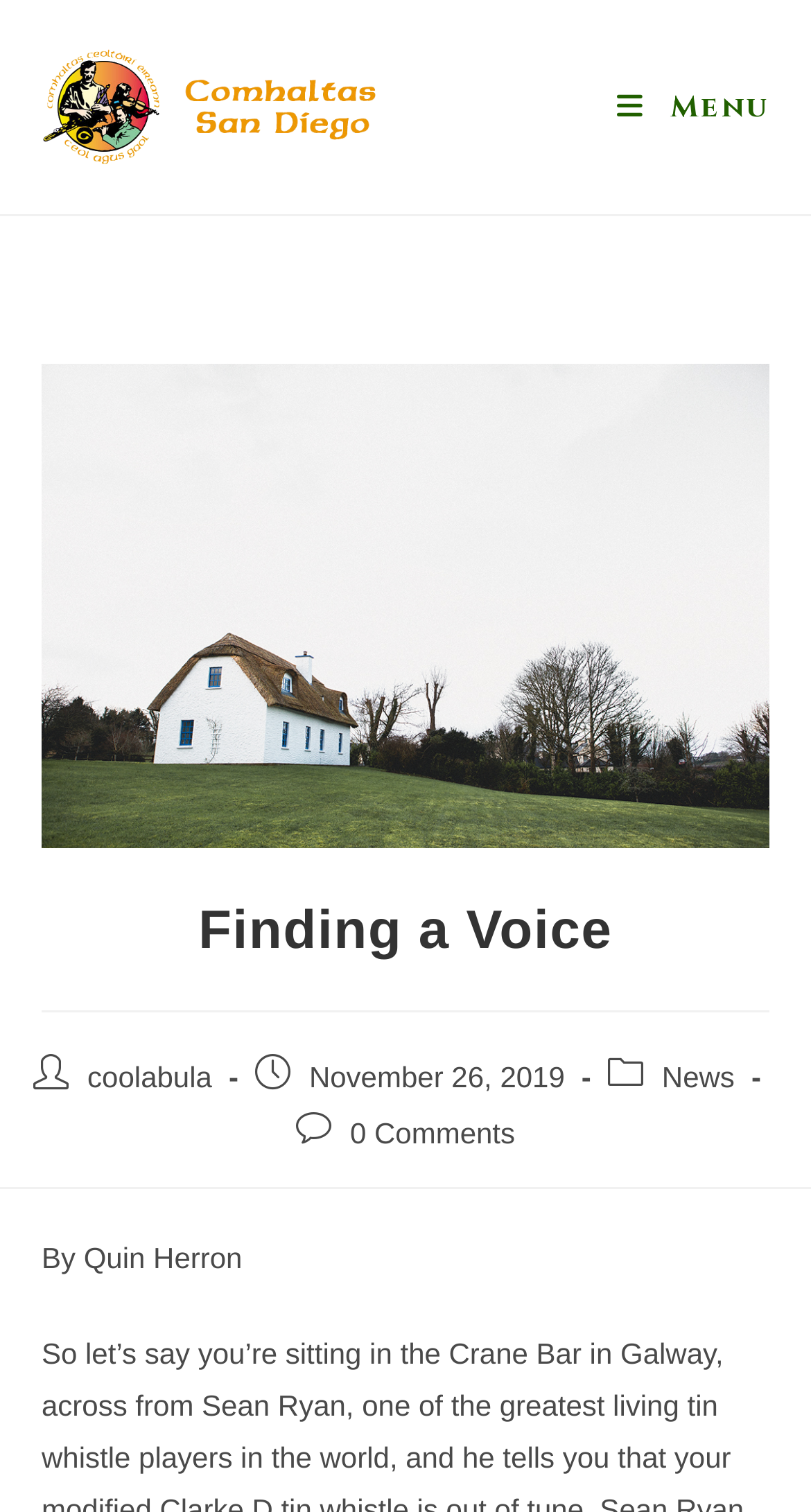What is the date of the article?
Based on the visual, give a brief answer using one word or a short phrase.

November 26, 2019